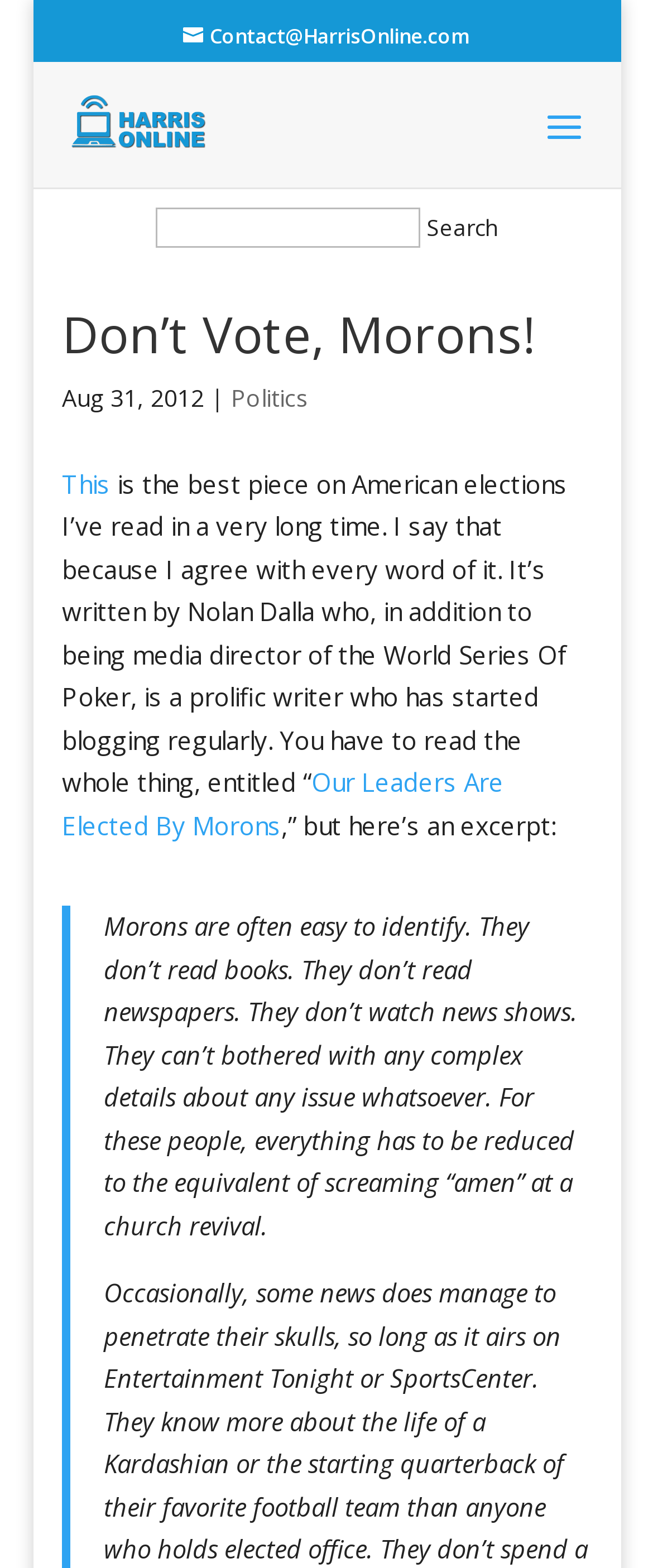Please determine and provide the text content of the webpage's heading.

Don’t Vote, Morons!